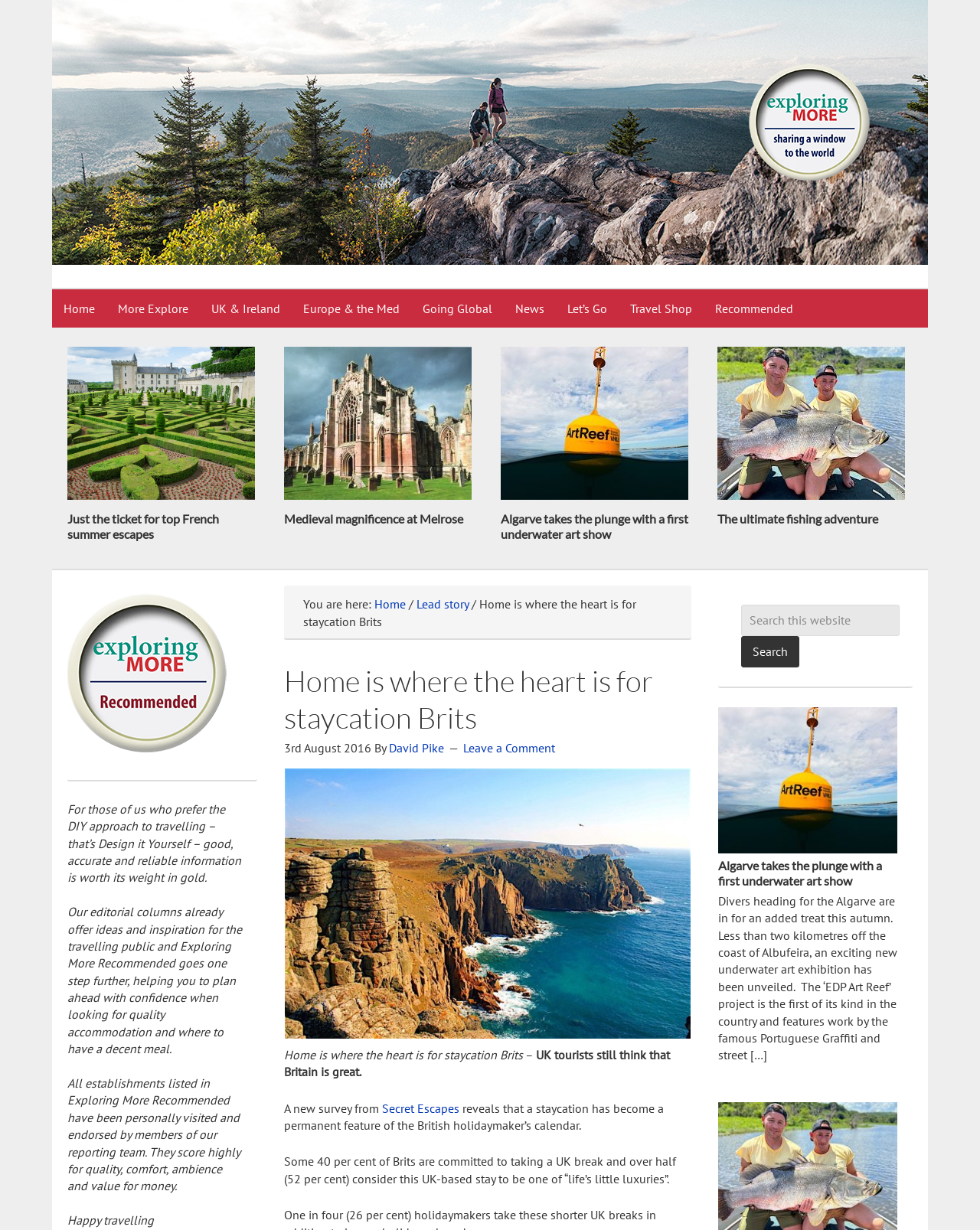Locate the coordinates of the bounding box for the clickable region that fulfills this instruction: "Search this website".

[0.756, 0.492, 0.918, 0.517]